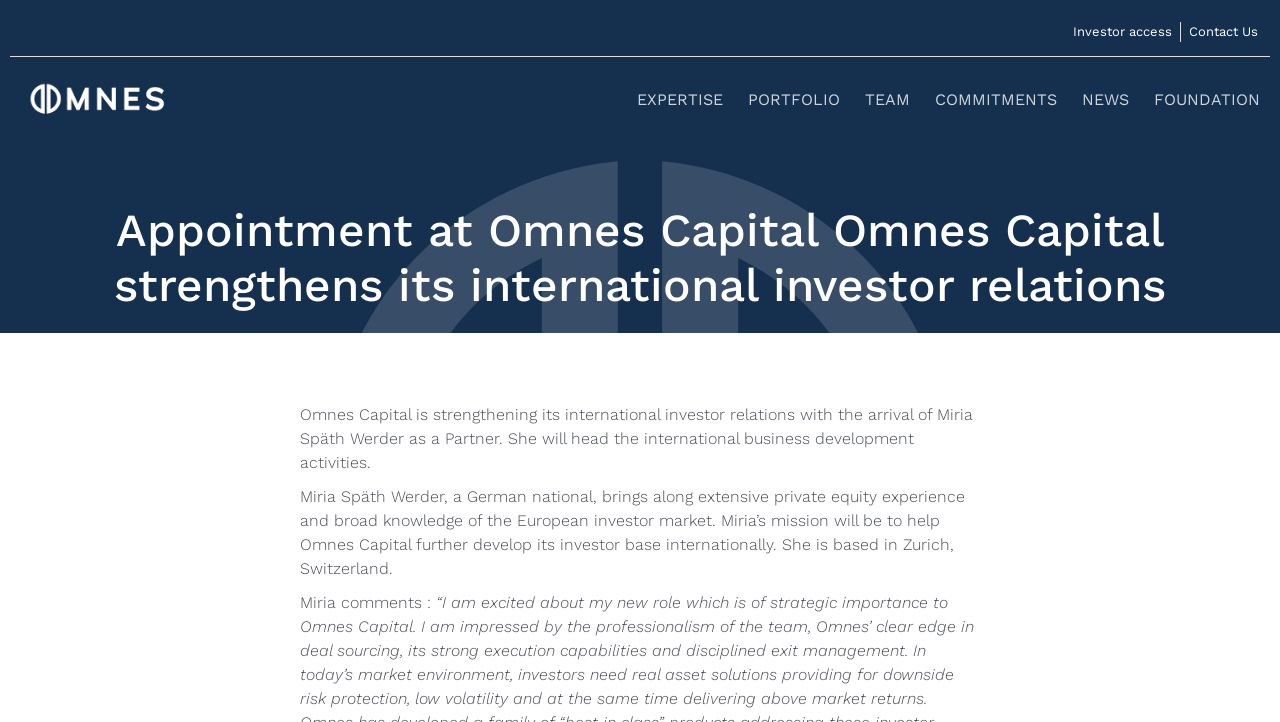What is Omnes Capital doing?
Kindly offer a detailed explanation using the data available in the image.

Based on the webpage content, Omnes Capital is strengthening its international investor relations with the arrival of Miria Späth Werder as a Partner, who will head the international business development activities.